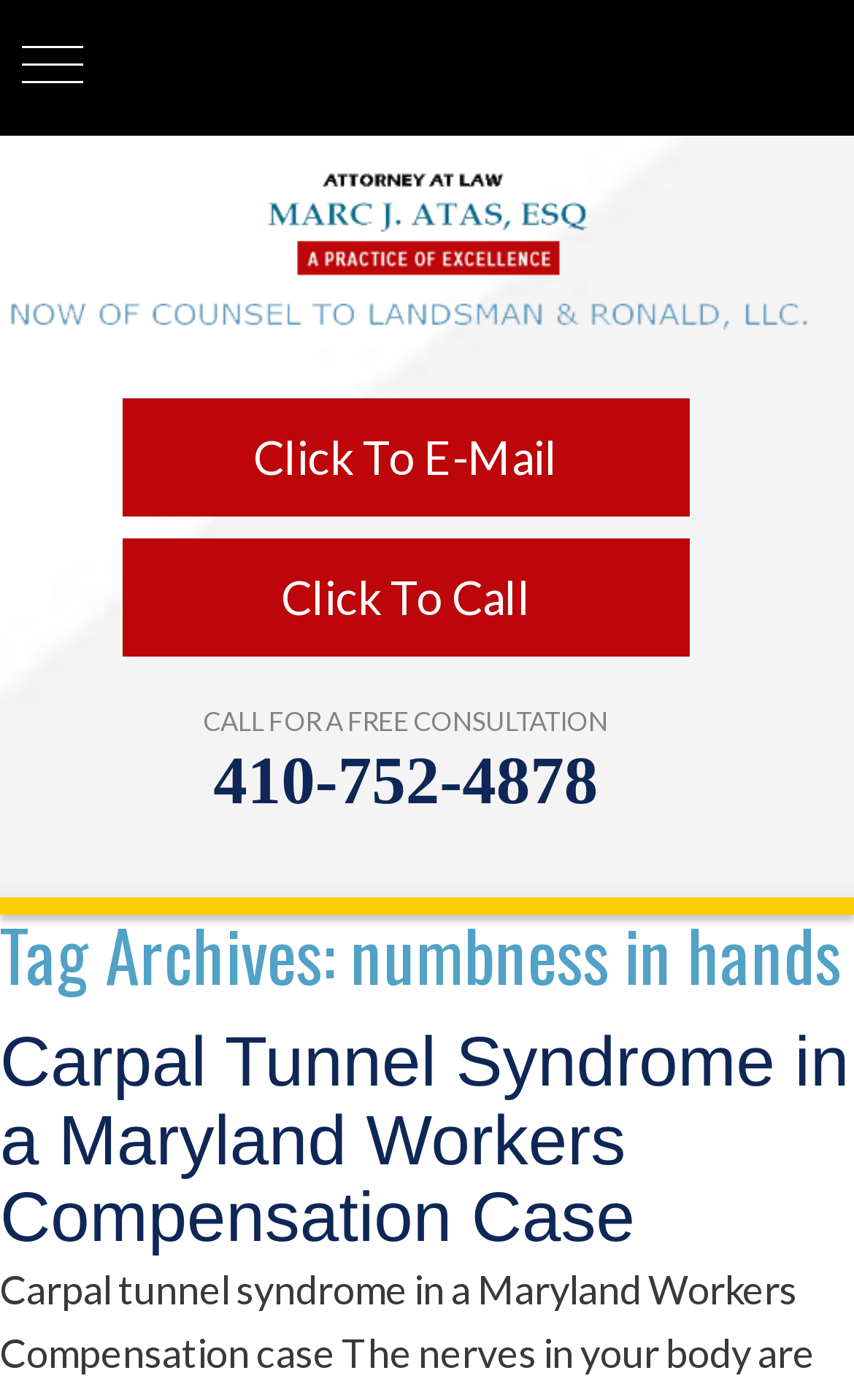What is the purpose of the 'CALL FOR A FREE CONSULTATION' section?
Using the details from the image, give an elaborate explanation to answer the question.

I inferred the purpose of the section by looking at the text 'CALL FOR A FREE CONSULTATION' and the phone number and link elements located below it, which suggest that the section is encouraging visitors to take action and contact the attorney.